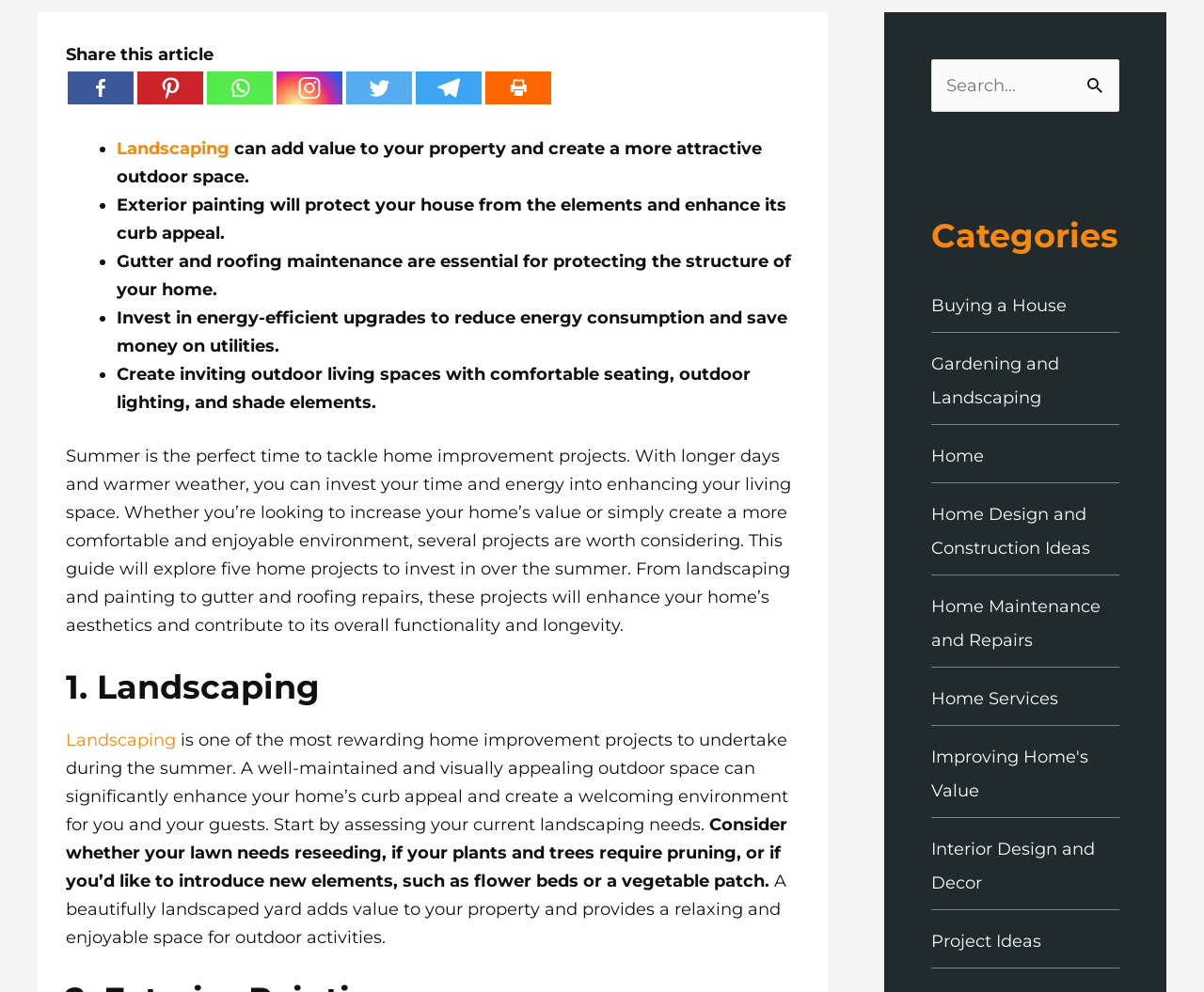Given the element description: "Gardening and Landscaping", predict the bounding box coordinates of the UI element it refers to, using four float numbers between 0 and 1, i.e., [left, top, right, bottom].

[0.773, 0.357, 0.88, 0.412]